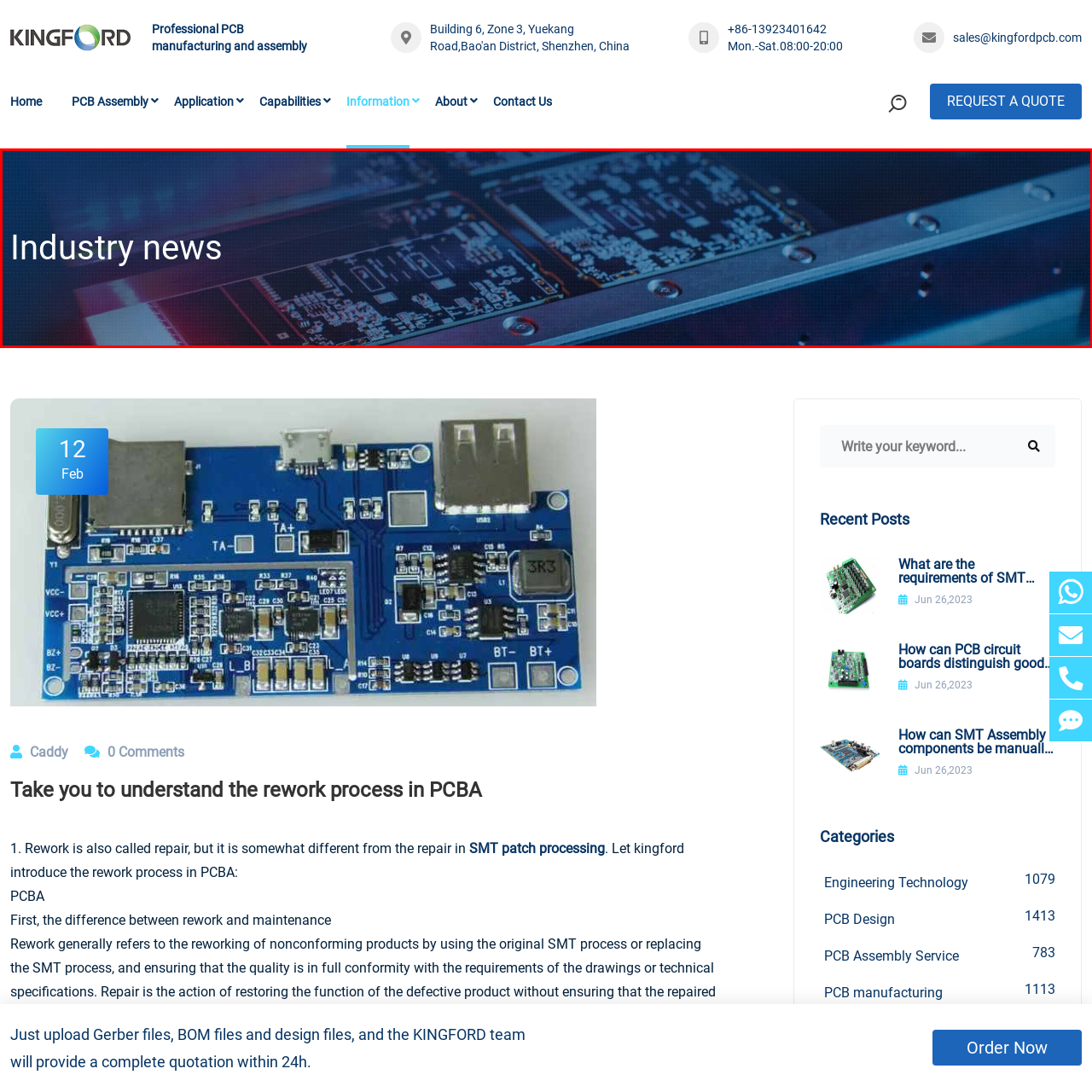Focus on the image confined within the red boundary and provide a single word or phrase in response to the question:
What kind of ambiance does the background create?

Modern, high-tech